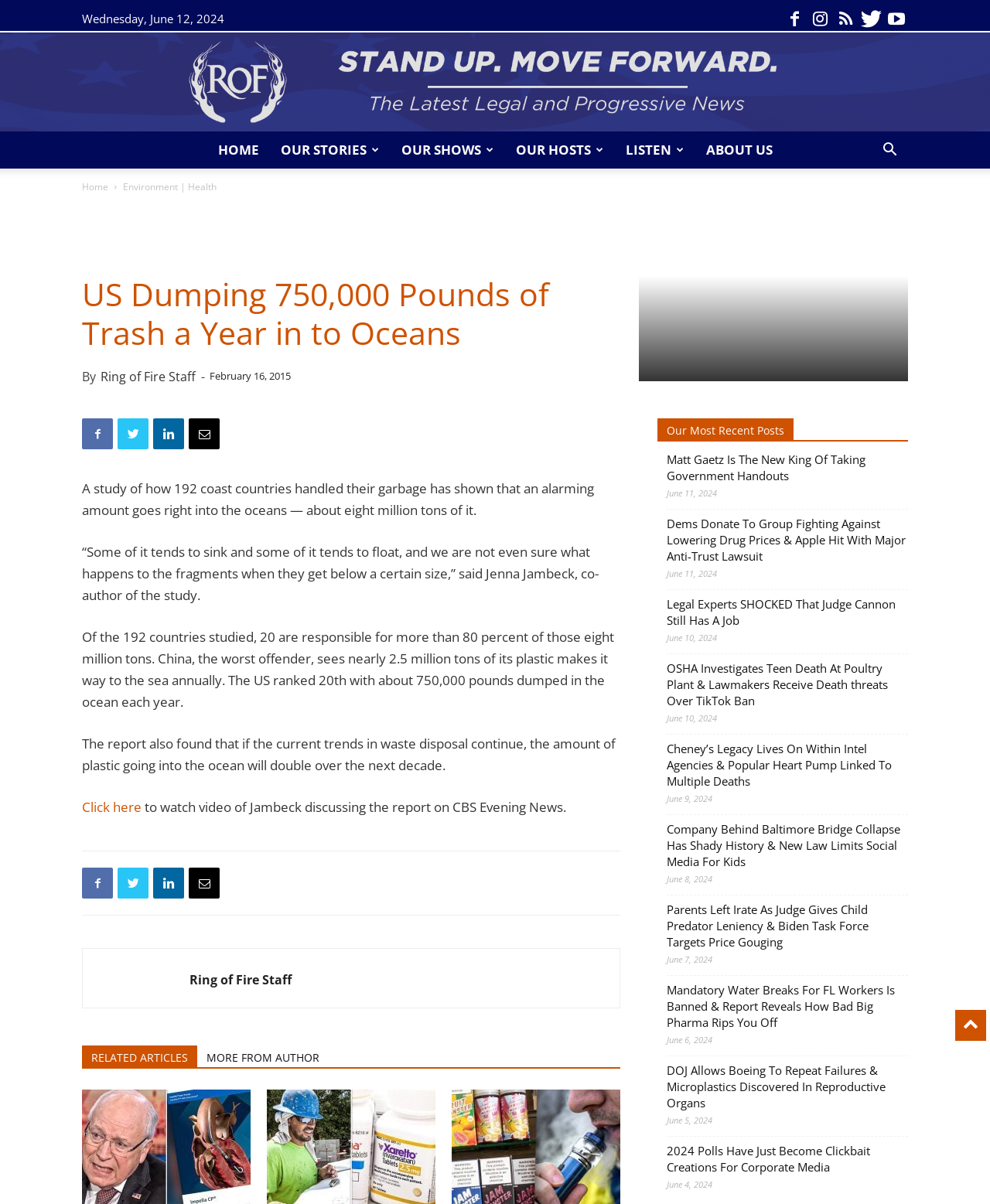Provide your answer to the question using just one word or phrase: How many pounds of trash does the US dump into the ocean each year?

750,000 pounds